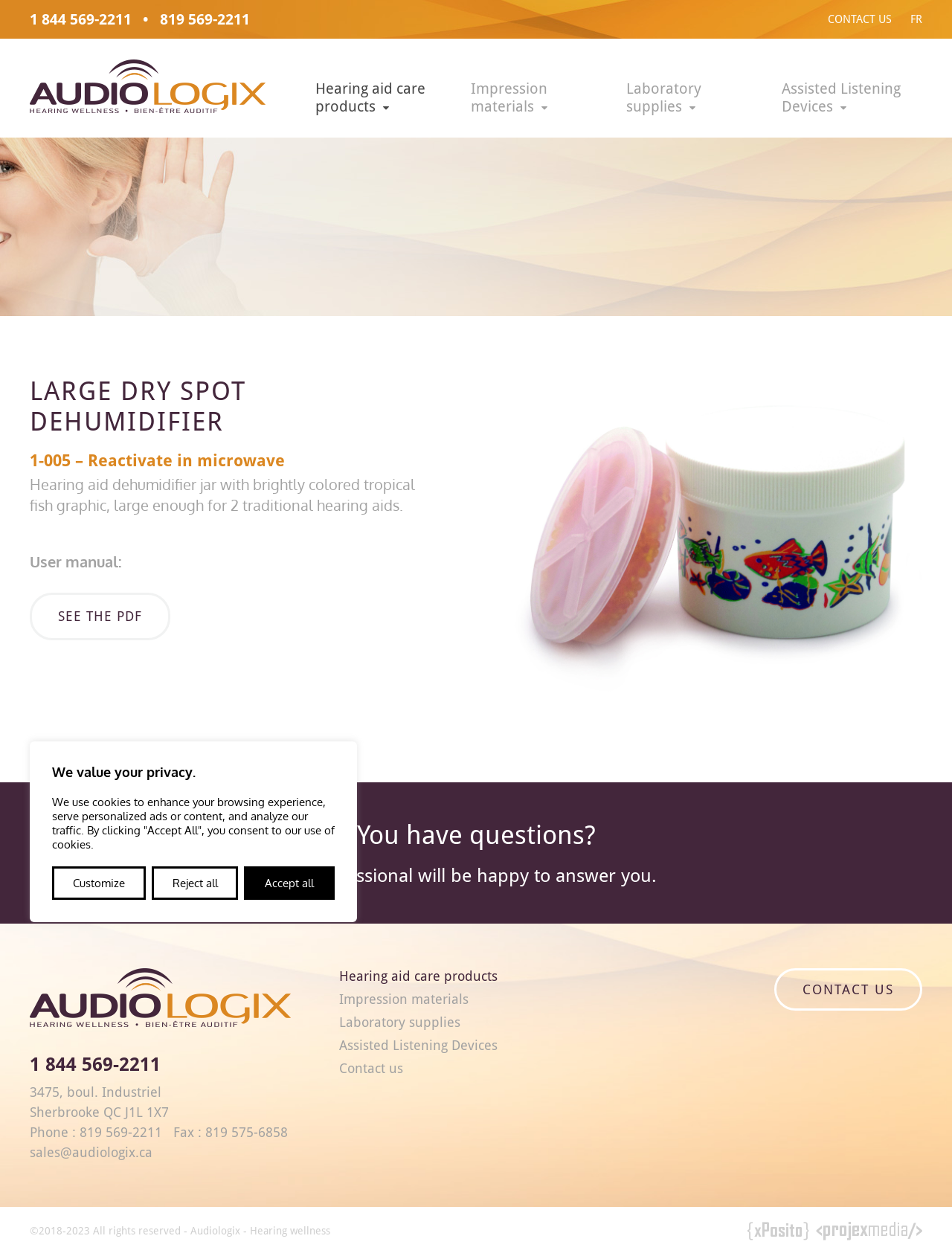Locate the bounding box coordinates of the area that needs to be clicked to fulfill the following instruction: "Book a session at the Writing Center". The coordinates should be in the format of four float numbers between 0 and 1, namely [left, top, right, bottom].

None